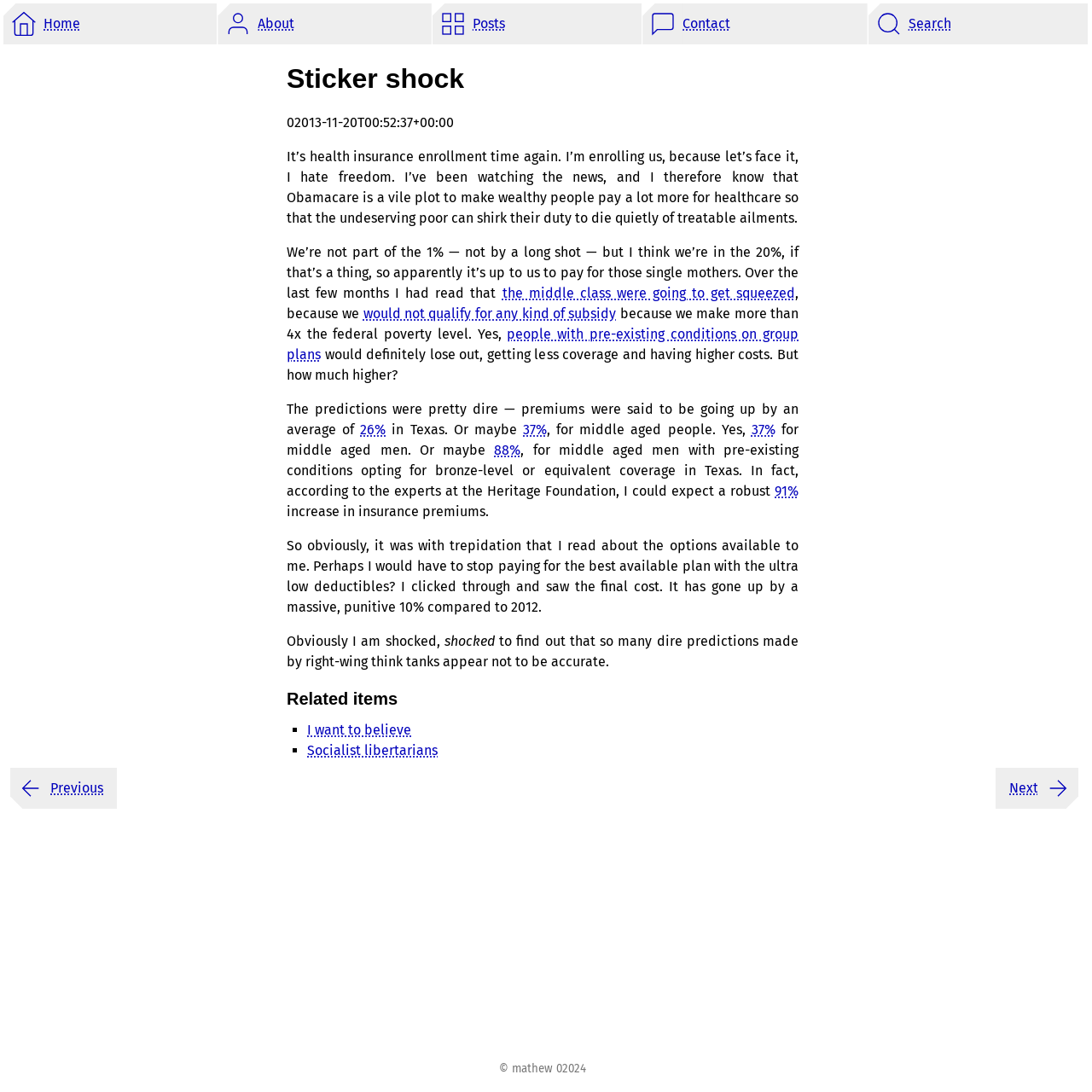Based on the element description "Socialist libertarians", predict the bounding box coordinates of the UI element.

[0.281, 0.68, 0.401, 0.695]